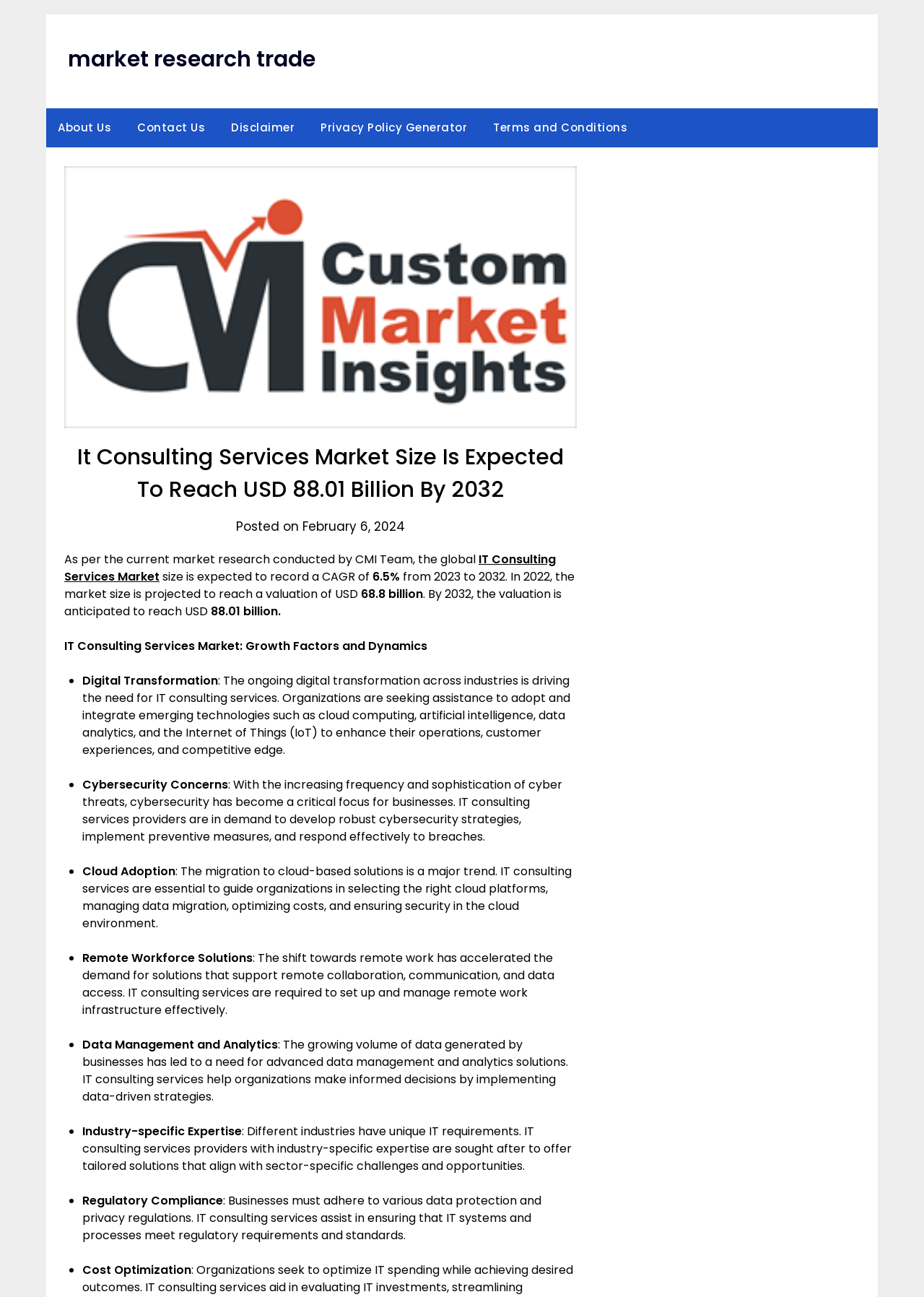Answer the following in one word or a short phrase: 
What is the expected CAGR of the IT Consulting Services Market?

6.5%